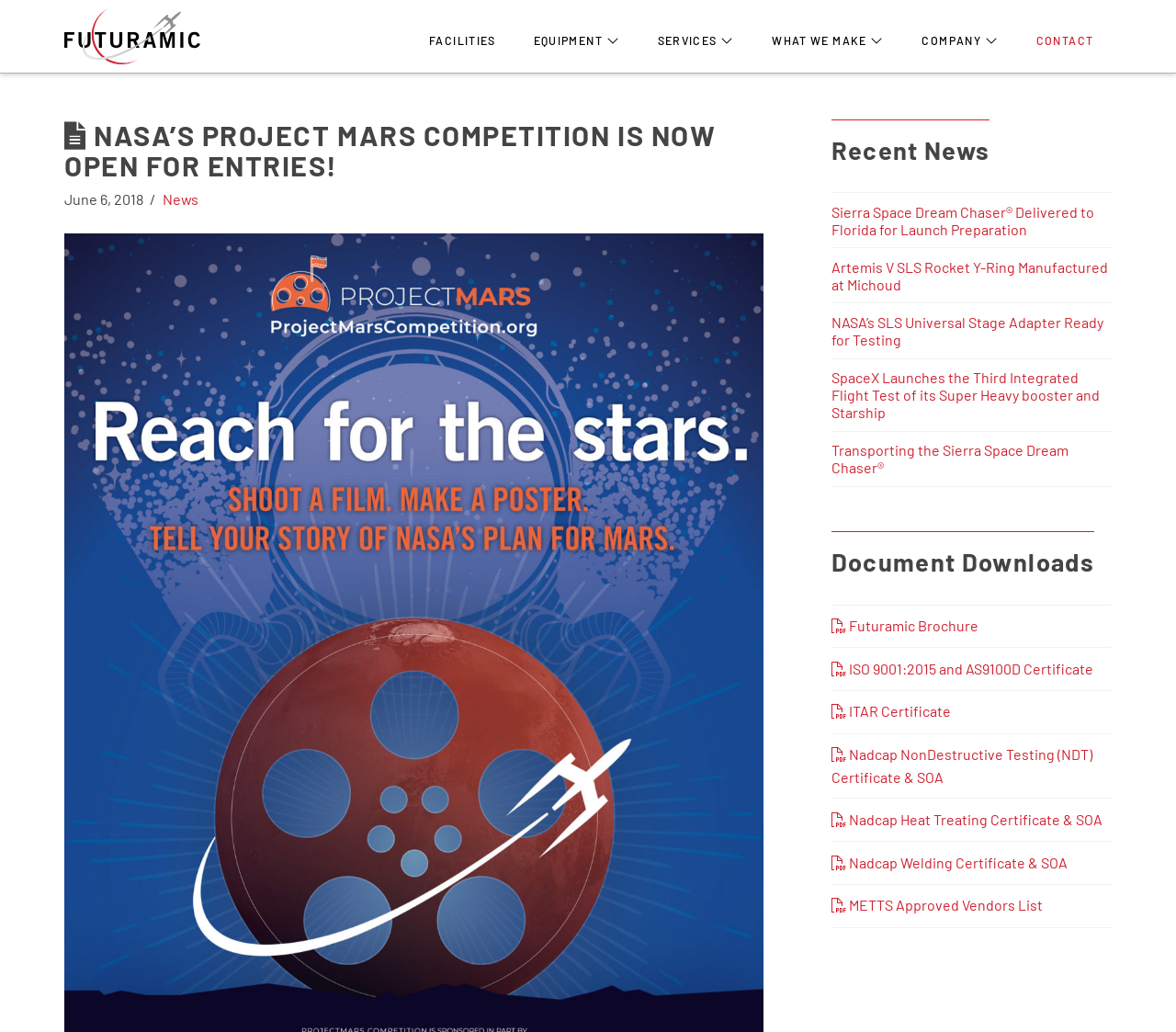What is the purpose of the 'SERVICES' link?
Based on the screenshot, respond with a single word or phrase.

To access service information